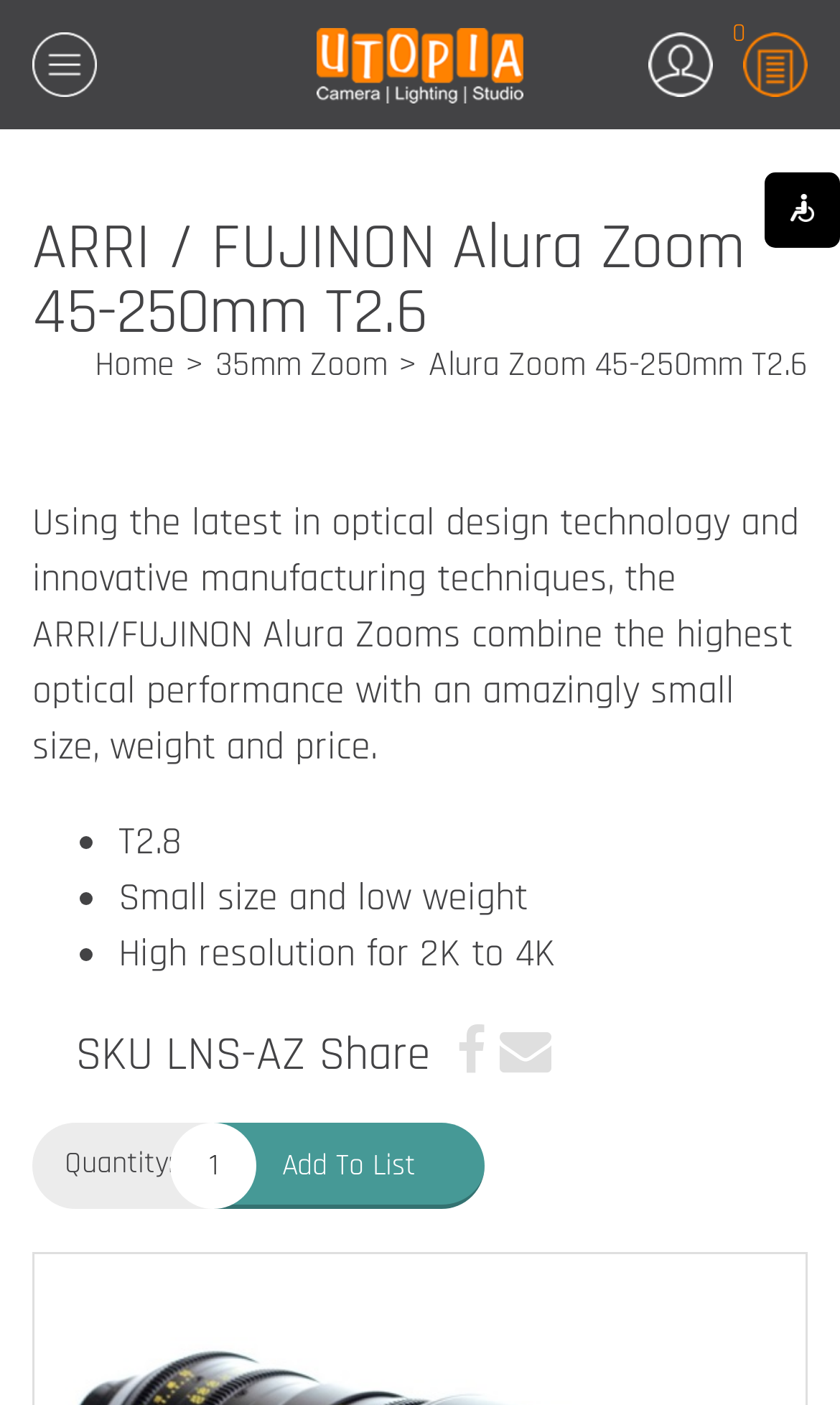Provide the bounding box coordinates of the UI element this sentence describes: "parent_node: Share".

[0.595, 0.727, 0.656, 0.773]